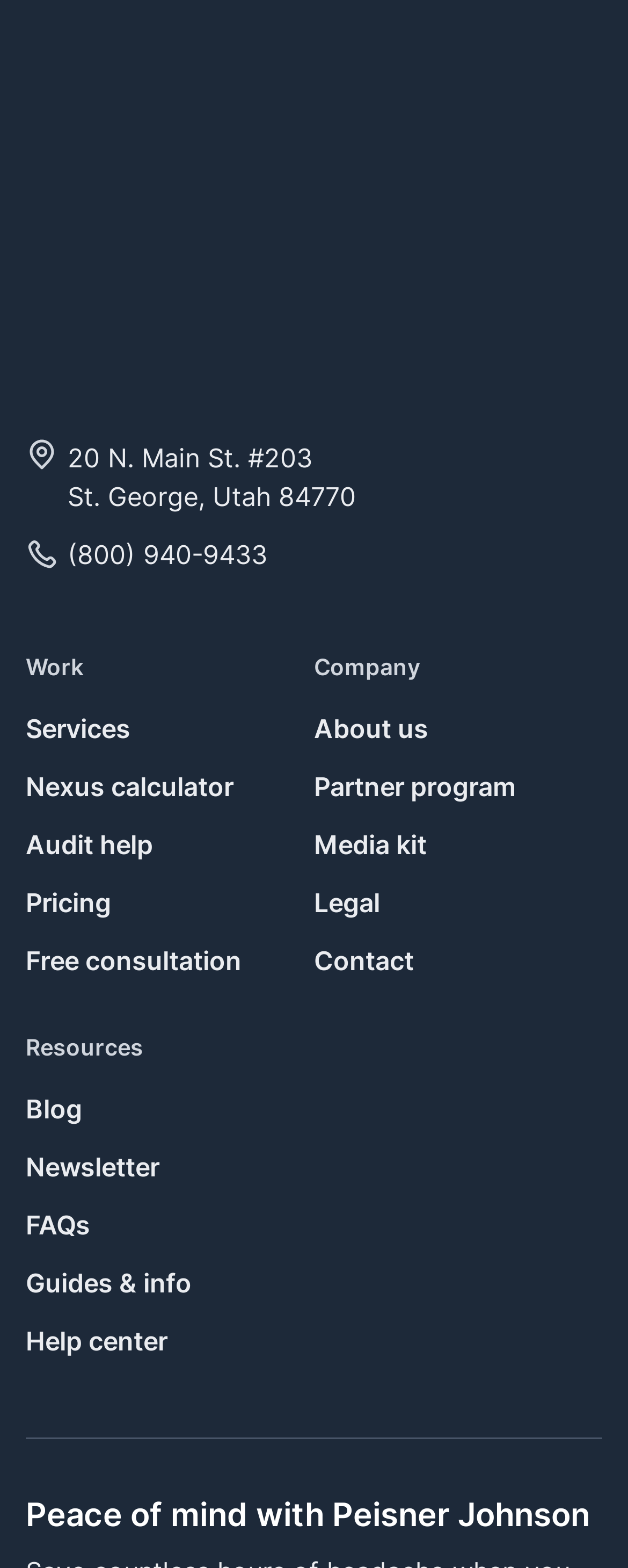Predict the bounding box coordinates of the UI element that matches this description: "Services". The coordinates should be in the format [left, top, right, bottom] with each value between 0 and 1.

[0.041, 0.453, 0.223, 0.477]